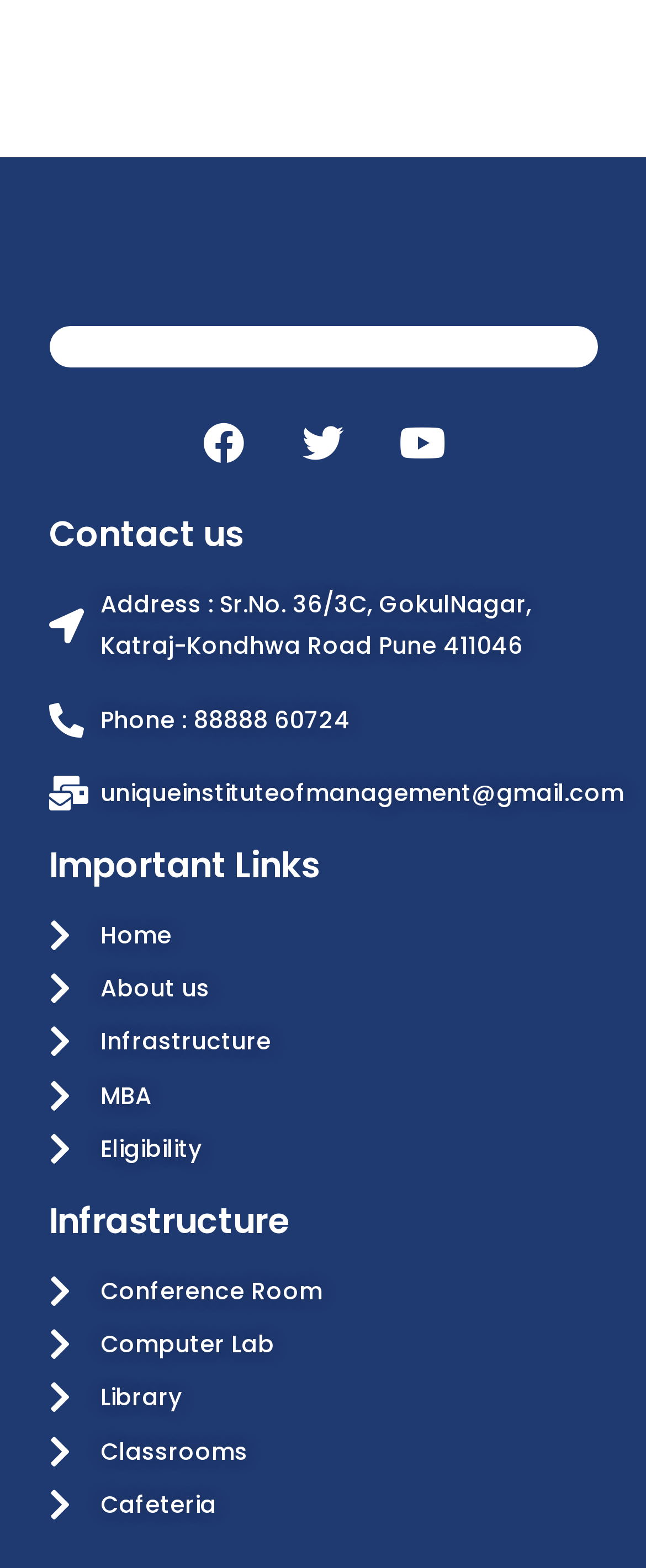Respond with a single word or phrase to the following question: What is the phone number of the institute?

88888 60724